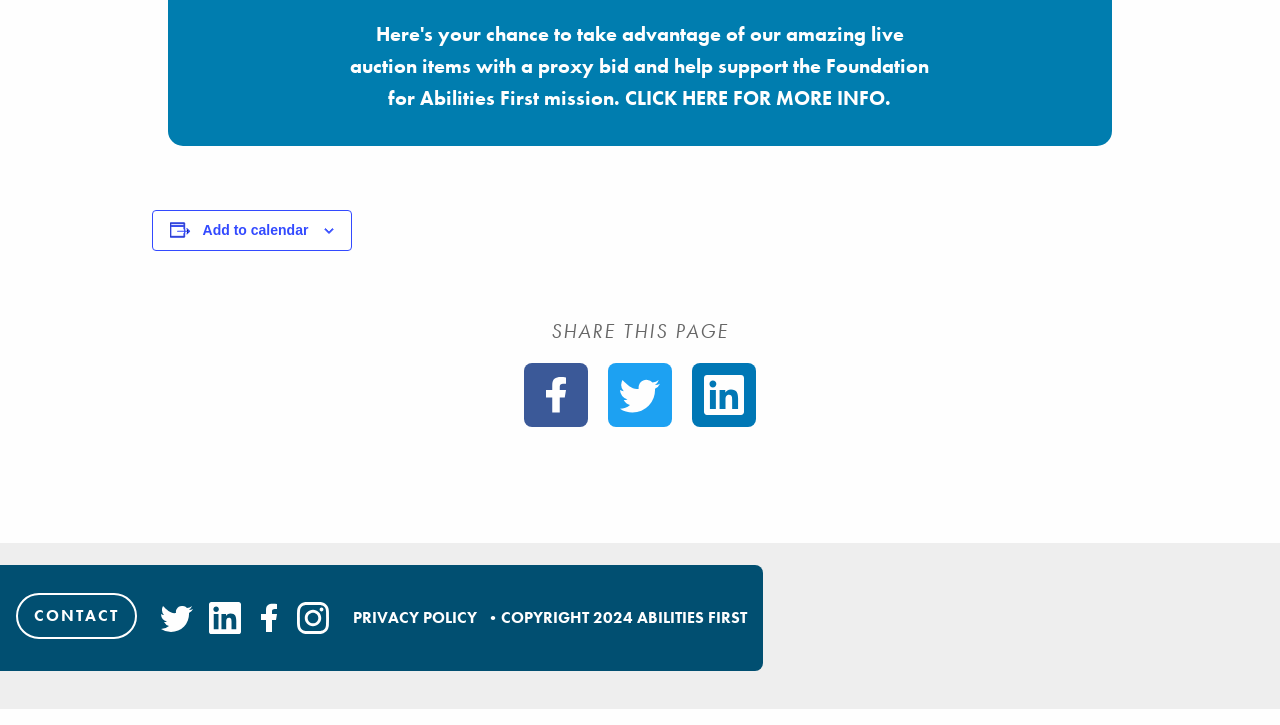Please predict the bounding box coordinates of the element's region where a click is necessary to complete the following instruction: "Add to calendar". The coordinates should be represented by four float numbers between 0 and 1, i.e., [left, top, right, bottom].

[0.158, 0.306, 0.241, 0.328]